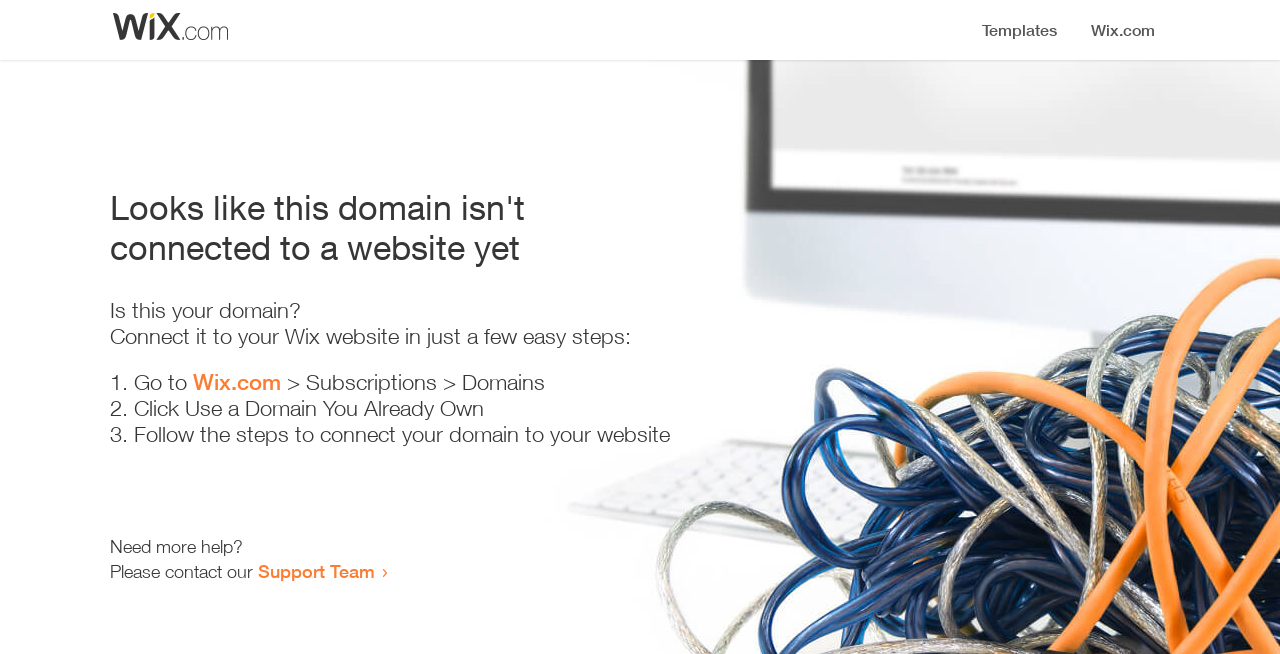Find the bounding box coordinates for the HTML element specified by: "Wix.com".

[0.151, 0.564, 0.22, 0.604]